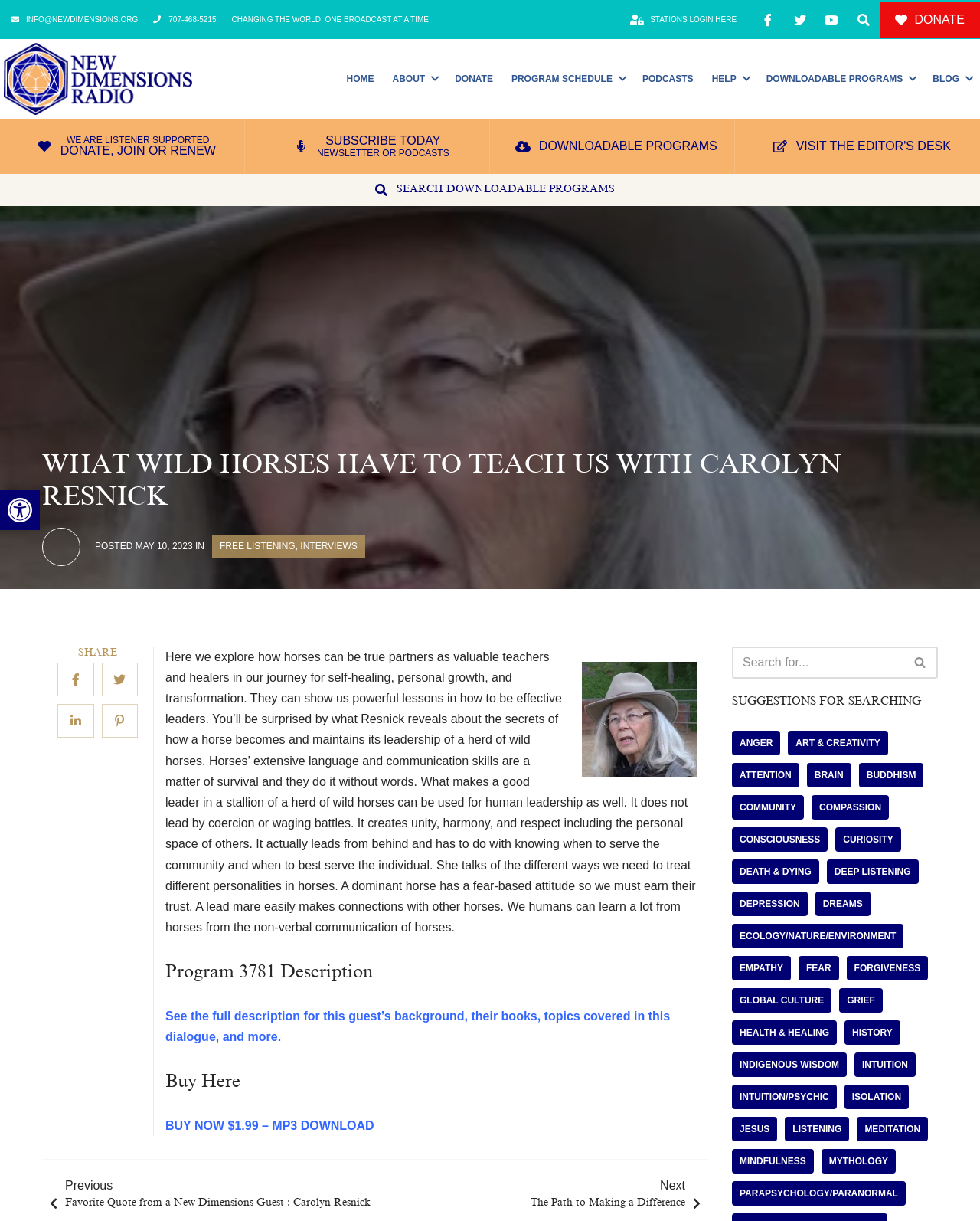From the webpage screenshot, identify the region described by SUBSCRIBE TODAYNEWSLETTER OR PODCASTS. Provide the bounding box coordinates as (top-left x, top-left y, bottom-right x, bottom-right y), with each value being a floating point number between 0 and 1.

[0.25, 0.098, 0.5, 0.142]